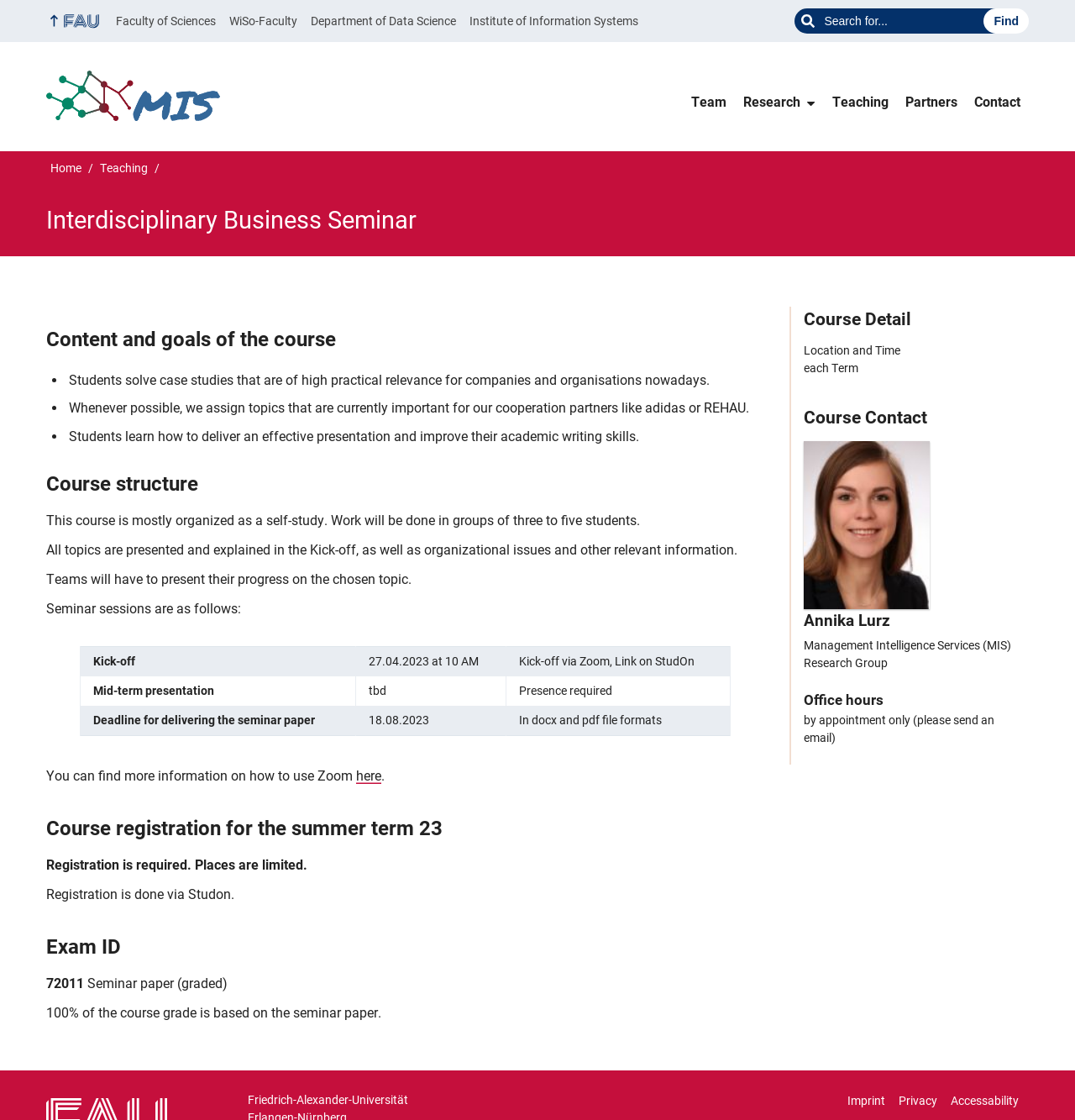Highlight the bounding box coordinates of the region I should click on to meet the following instruction: "View the course details".

[0.748, 0.274, 0.945, 0.297]